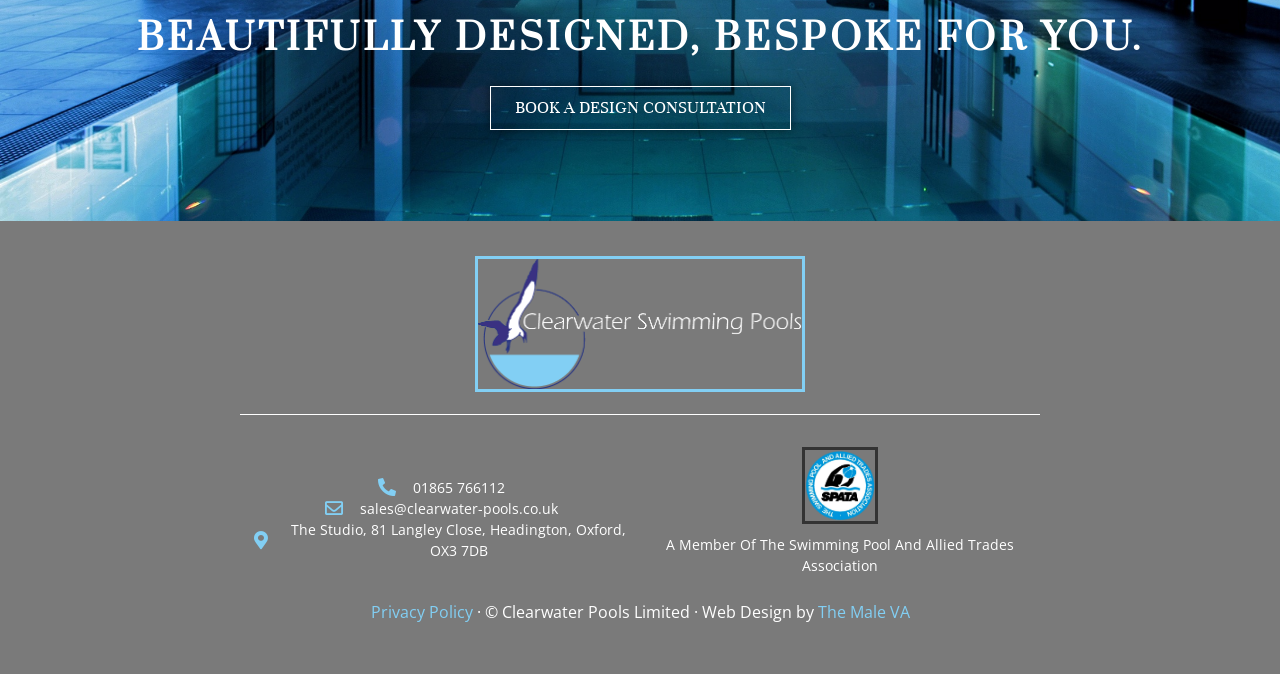Who designed the website?
With the help of the image, please provide a detailed response to the question.

I found the website designer's name by looking at the link element with the text 'The Male VA' located at the bottom of the page, which is part of the copyright information.